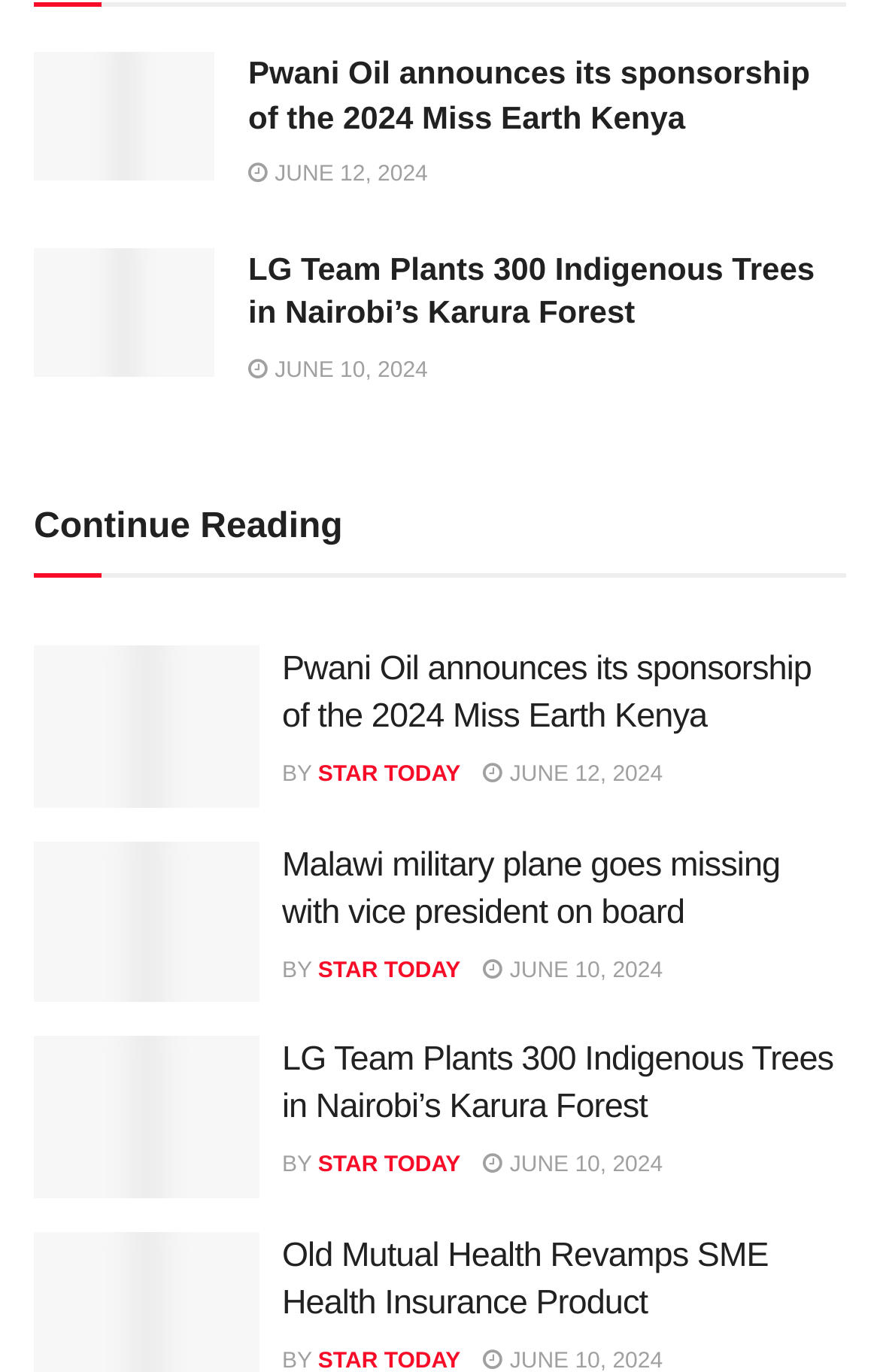Bounding box coordinates are to be given in the format (top-left x, top-left y, bottom-right x, bottom-right y). All values must be floating point numbers between 0 and 1. Provide the bounding box coordinate for the UI element described as: Star Today

[0.361, 0.841, 0.523, 0.859]